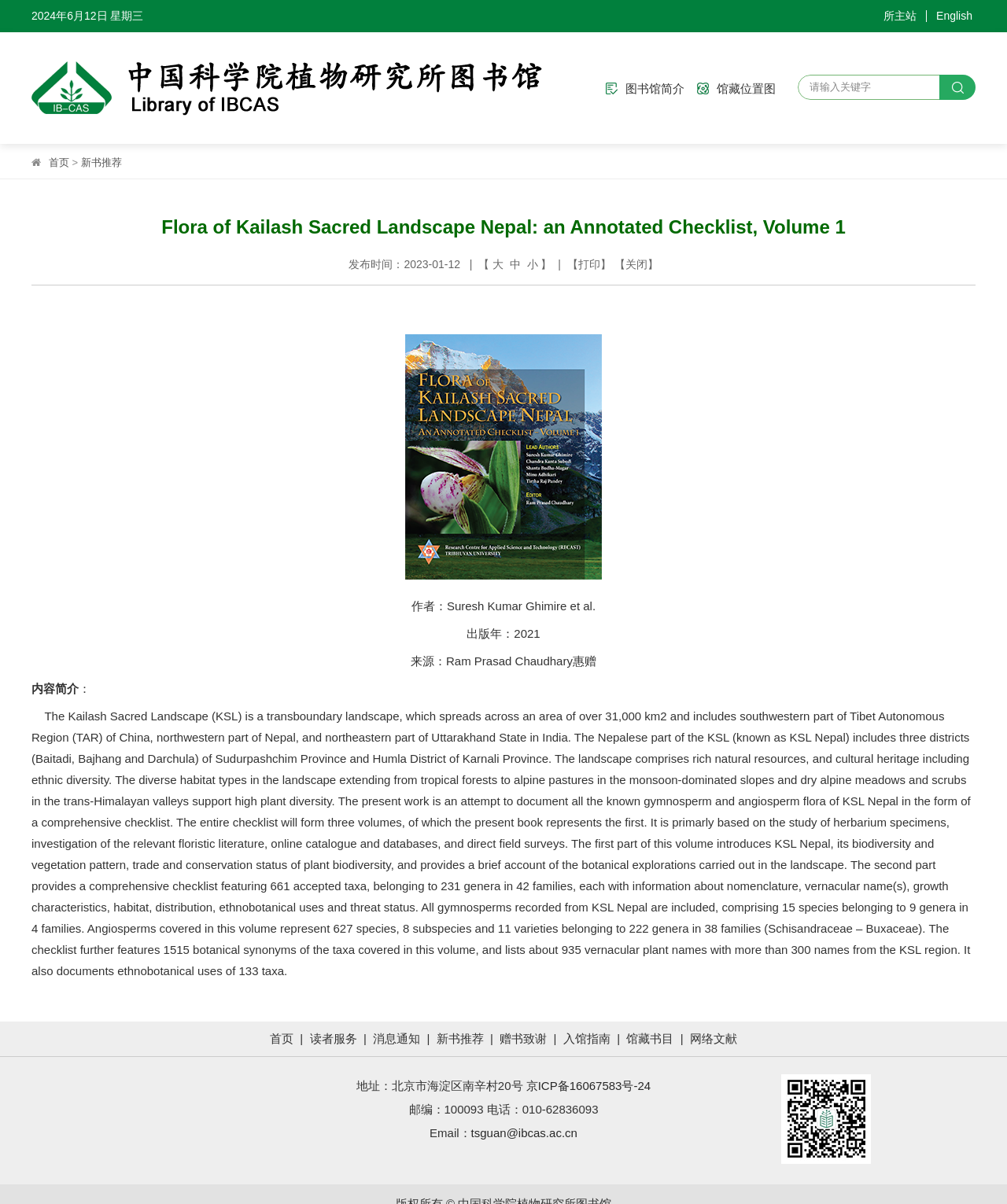Using the description "name="searchword" placeholder="请输入关键字"", locate and provide the bounding box of the UI element.

[0.792, 0.062, 0.955, 0.083]